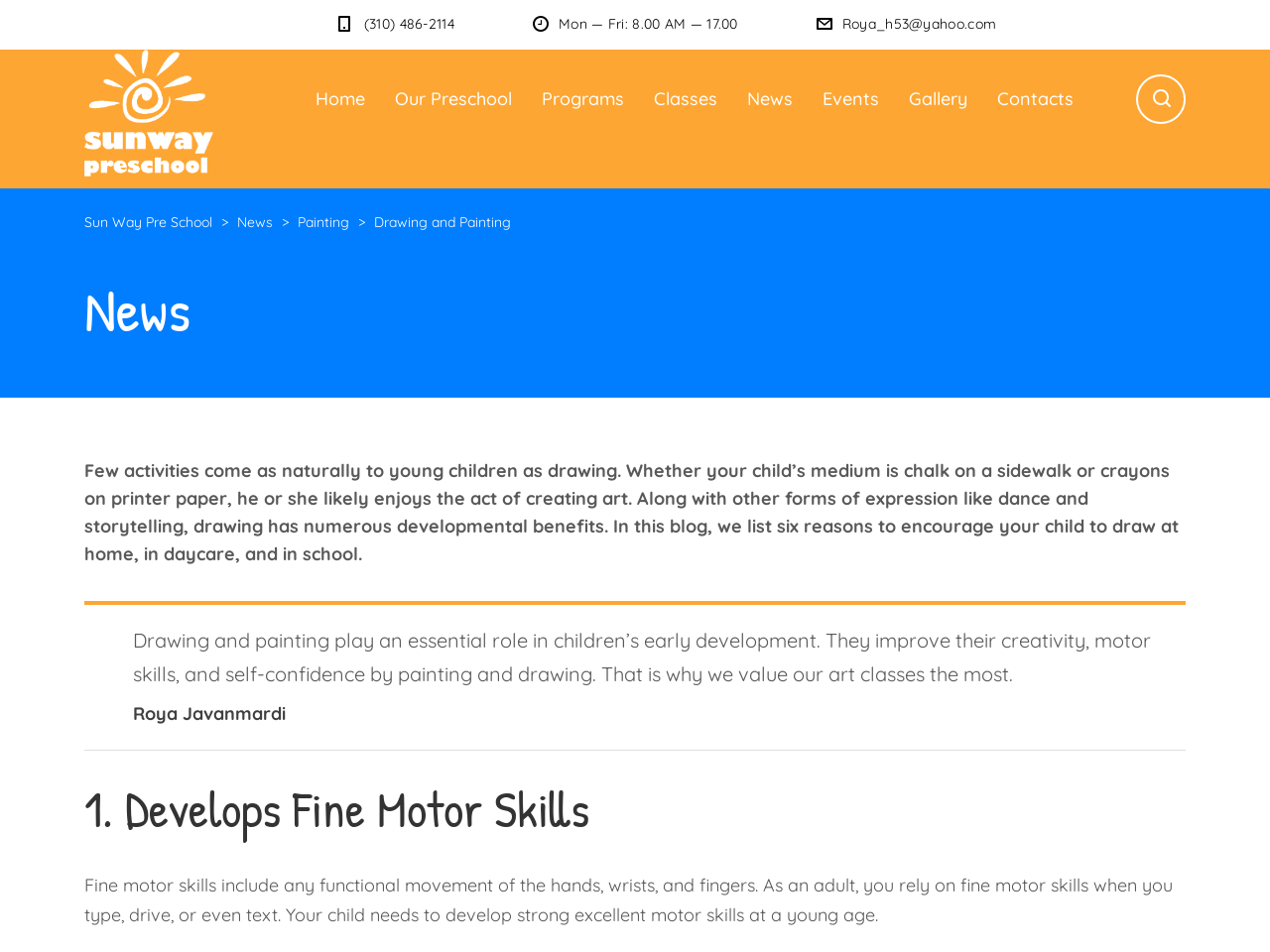Describe all the significant parts and information present on the webpage.

The webpage is about Sun Way Pre School, specifically focusing on drawing and painting activities. At the top left corner, there is a logo of Sun Way Pre School, accompanied by a link to the school's homepage. Below the logo, there is a navigation menu with links to various sections, including Home, Our Preschool, Programs, Classes, News, Events, Gallery, and Contacts.

On the top right corner, there is a search bar with a search icon. Below the navigation menu, there is a section dedicated to news, with a heading "News" and two paragraphs of text. The first paragraph discusses the benefits of drawing for young children, including developmental benefits such as creativity, motor skills, and self-confidence. The second paragraph highlights the importance of art classes in children's early development.

To the right of the news section, there is a list of links, including "News", "Painting", and "Drawing and Painting". Below the news section, there is a footer section with a copyright notice and a mention of Roya Javanmardi. The footer section also includes a heading "1. Develops Fine Motor Skills" and a paragraph of text that explains the importance of fine motor skills for children.

At the top of the page, there is a contact information section, including a phone number, email address, and operating hours.